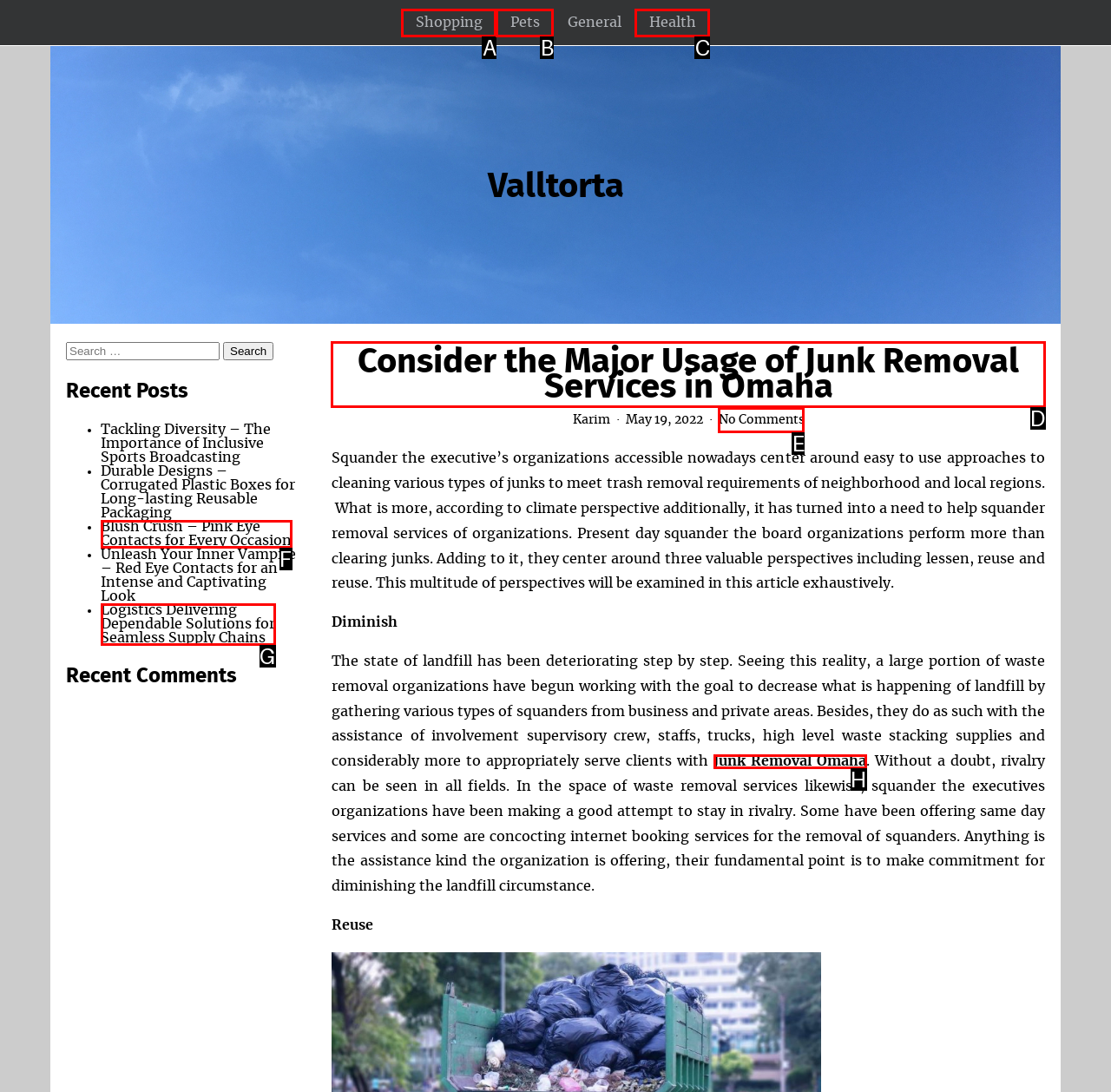Decide which UI element to click to accomplish the task: Read 'Consider the Major Usage of Junk Removal Services in Omaha'
Respond with the corresponding option letter.

D